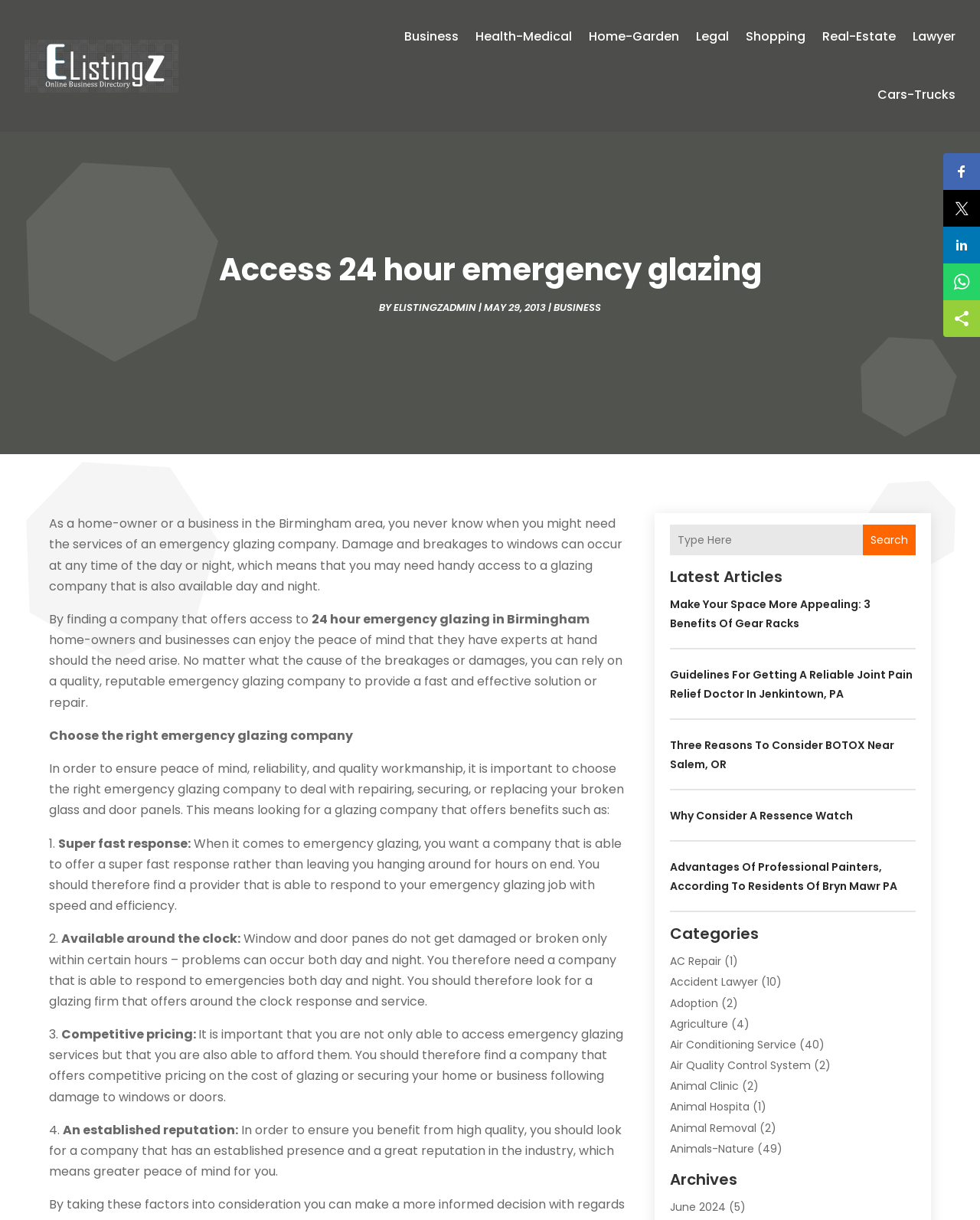What are the benefits of choosing the right emergency glazing company?
Please interpret the details in the image and answer the question thoroughly.

The webpage lists four benefits of choosing the right emergency glazing company: a super fast response, being available around the clock, offering competitive pricing, and having an established reputation.